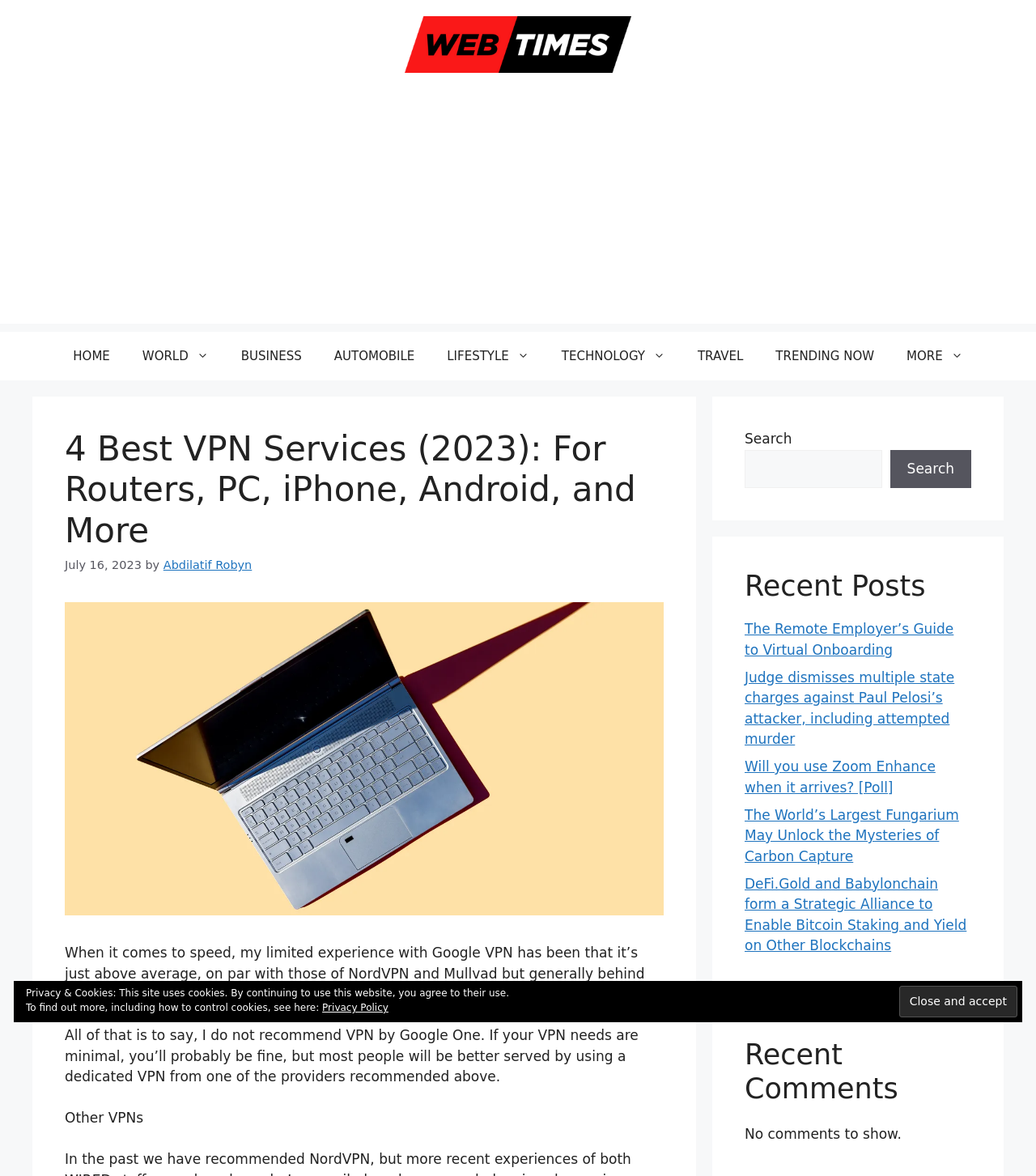Refer to the image and provide a thorough answer to this question:
What is the author of the article?

I determined the answer by looking at the link element within the header element, which contains the text 'Abdilatif Robyn'.